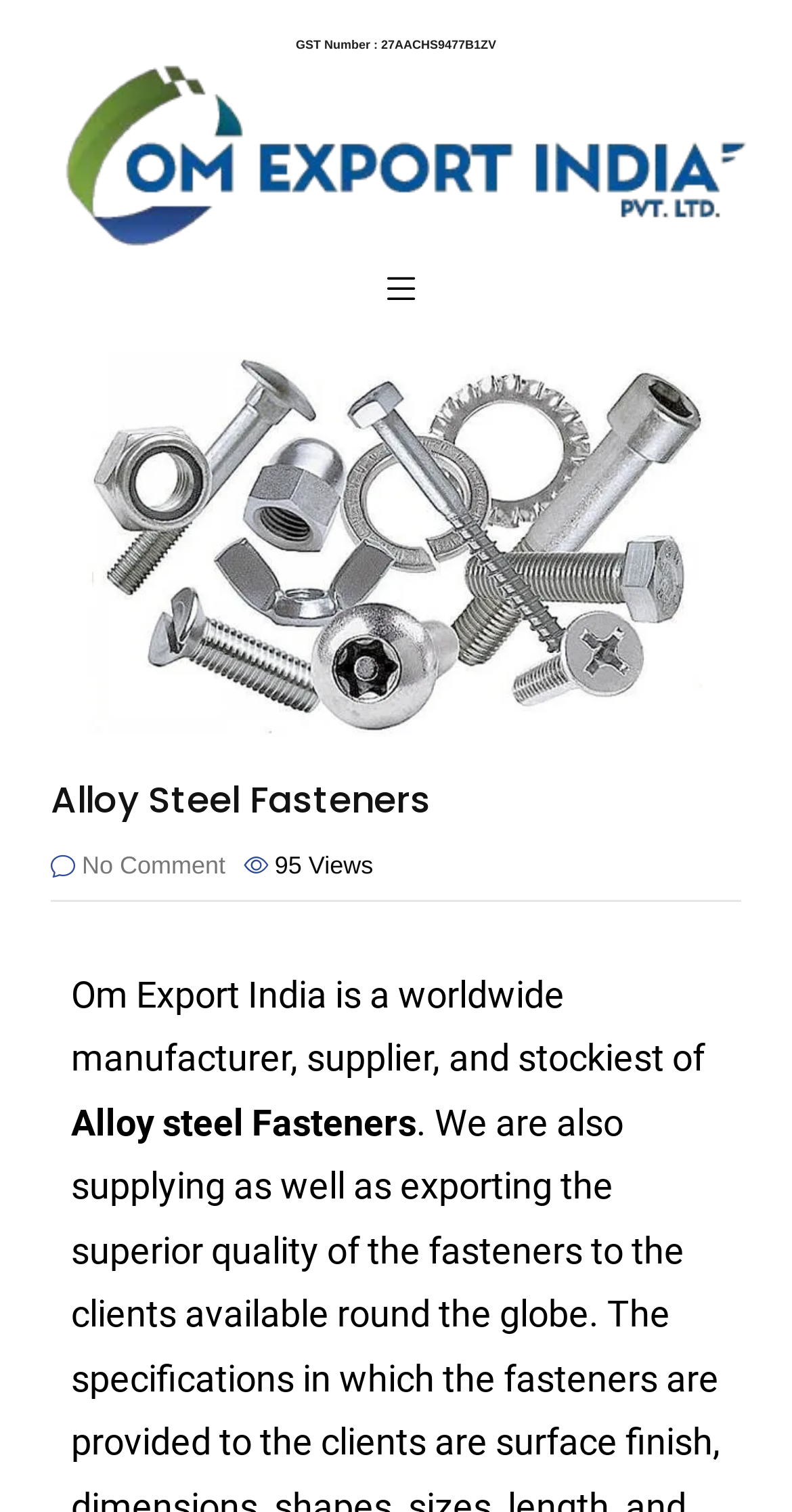Using the provided element description "GST Number : 27AACHS9477B1ZV", determine the bounding box coordinates of the UI element.

[0.373, 0.027, 0.627, 0.035]